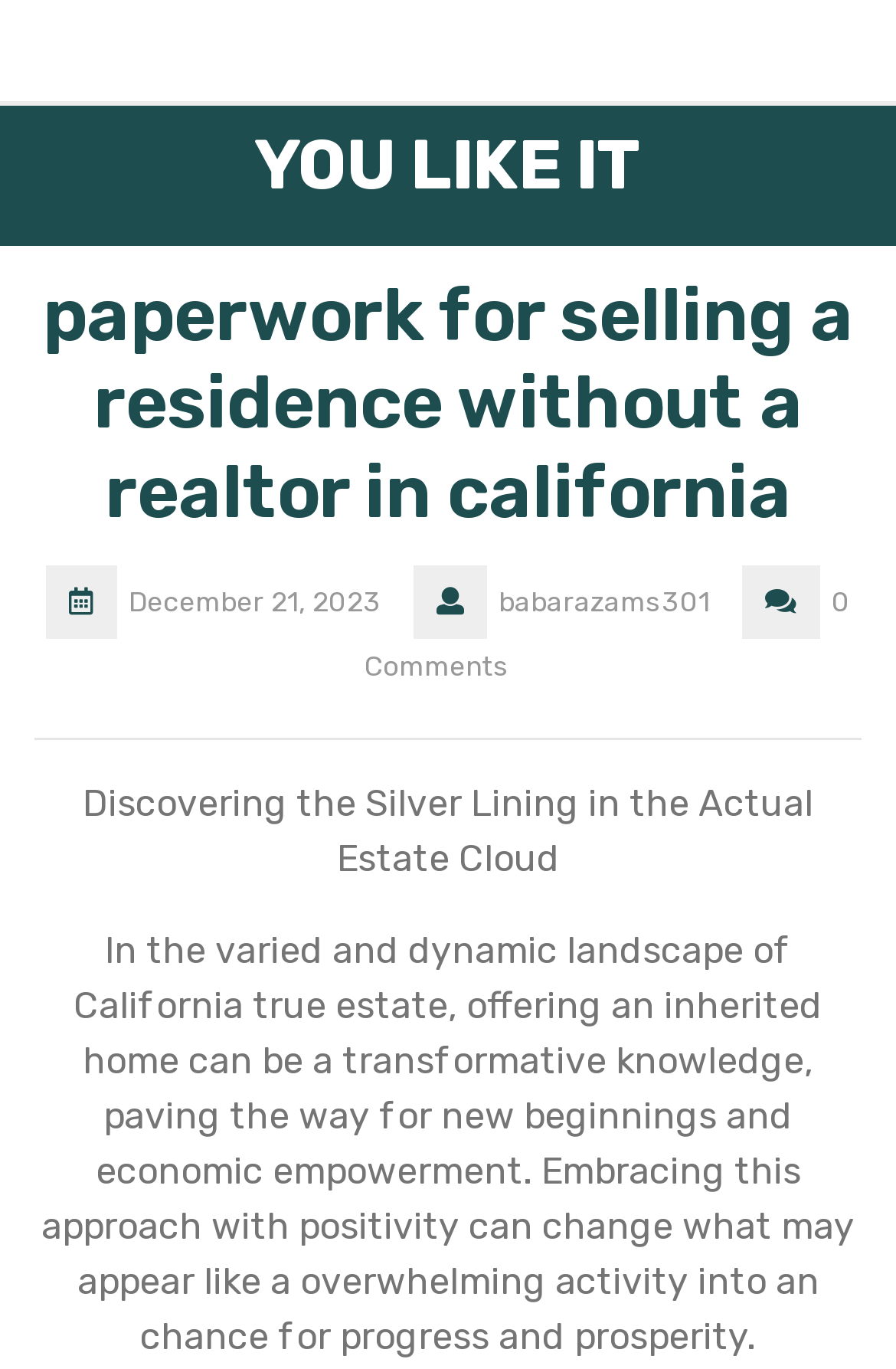Based on the visual content of the image, answer the question thoroughly: What is the topic of the article?

I found the topic of the article by looking at the heading element that contains the topic, which is 'paperwork for selling a residence without a realtor in california'.